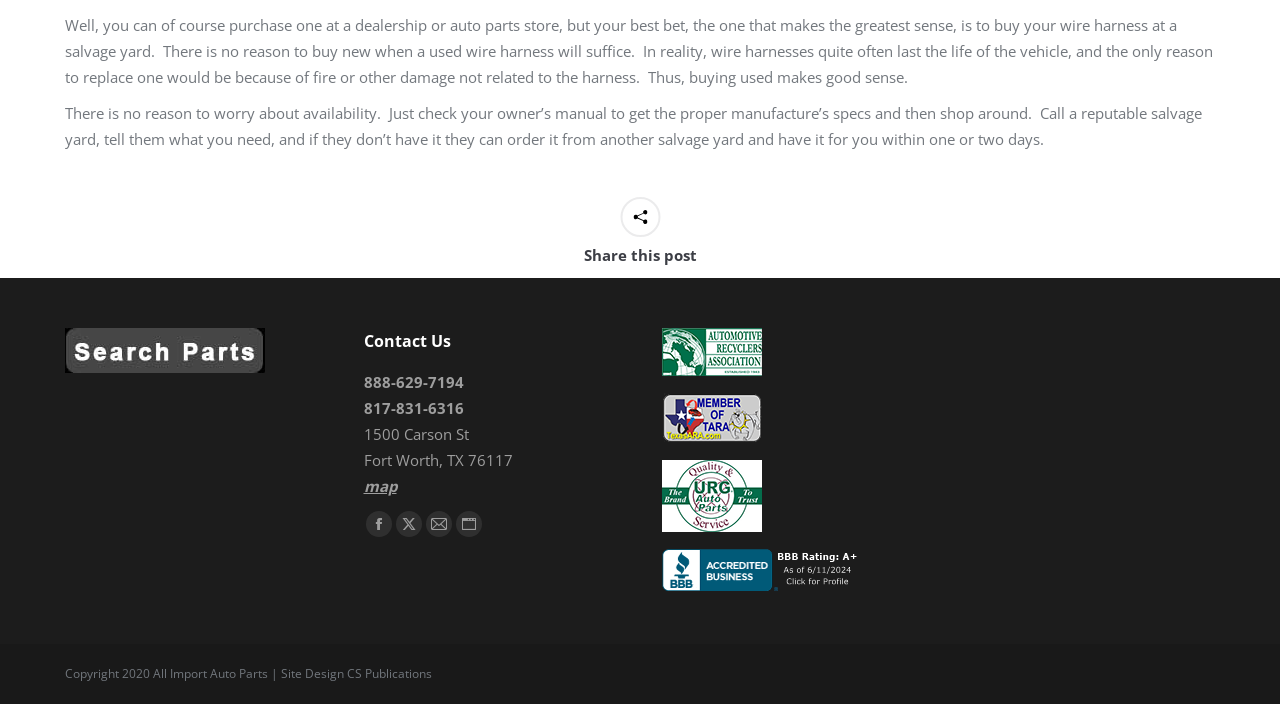Identify the bounding box coordinates for the UI element described as follows: "Go to Top". Ensure the coordinates are four float numbers between 0 and 1, formatted as [left, top, right, bottom].

[0.961, 0.838, 0.992, 0.895]